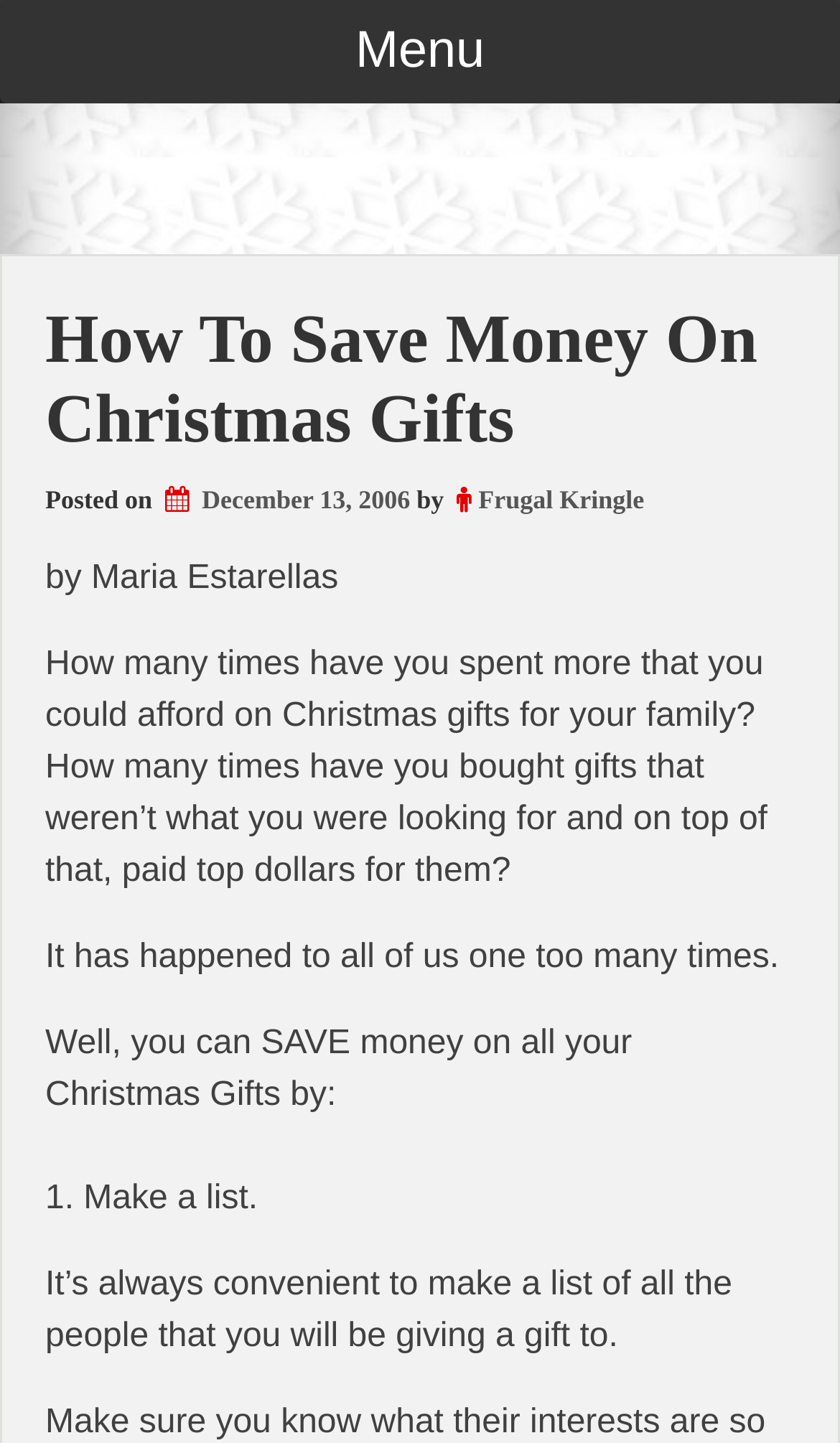Please provide a comprehensive response to the question below by analyzing the image: 
What is the purpose of making a list?

According to the article, making a list is convenient because it helps you know who you will be giving gifts to, implying that it helps you plan and organize your gift-giving.